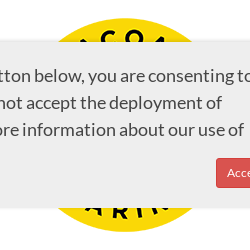Elaborate on the contents of the image in a comprehensive manner.

The image showcases a circular logo featuring the words "AC94 MARINE" prominently displayed in black letters against a vibrant yellow background. This eye-catching design likely serves as a brand emblem for Intracoastal Marine, LLC, a company recognized for its leadership in marine towing services. The logo is framed by a gray rectangular backdrop with text that appears to be part of a notification related to cookie consent on a website. The message informs users that by clicking the "Accept" button, they consent to the deployment of cookies, essential for enhancing the browsing experience. The overall composition suggests a blend of branding and a user interface element aimed at ensuring compliance with web standards regarding user privacy.